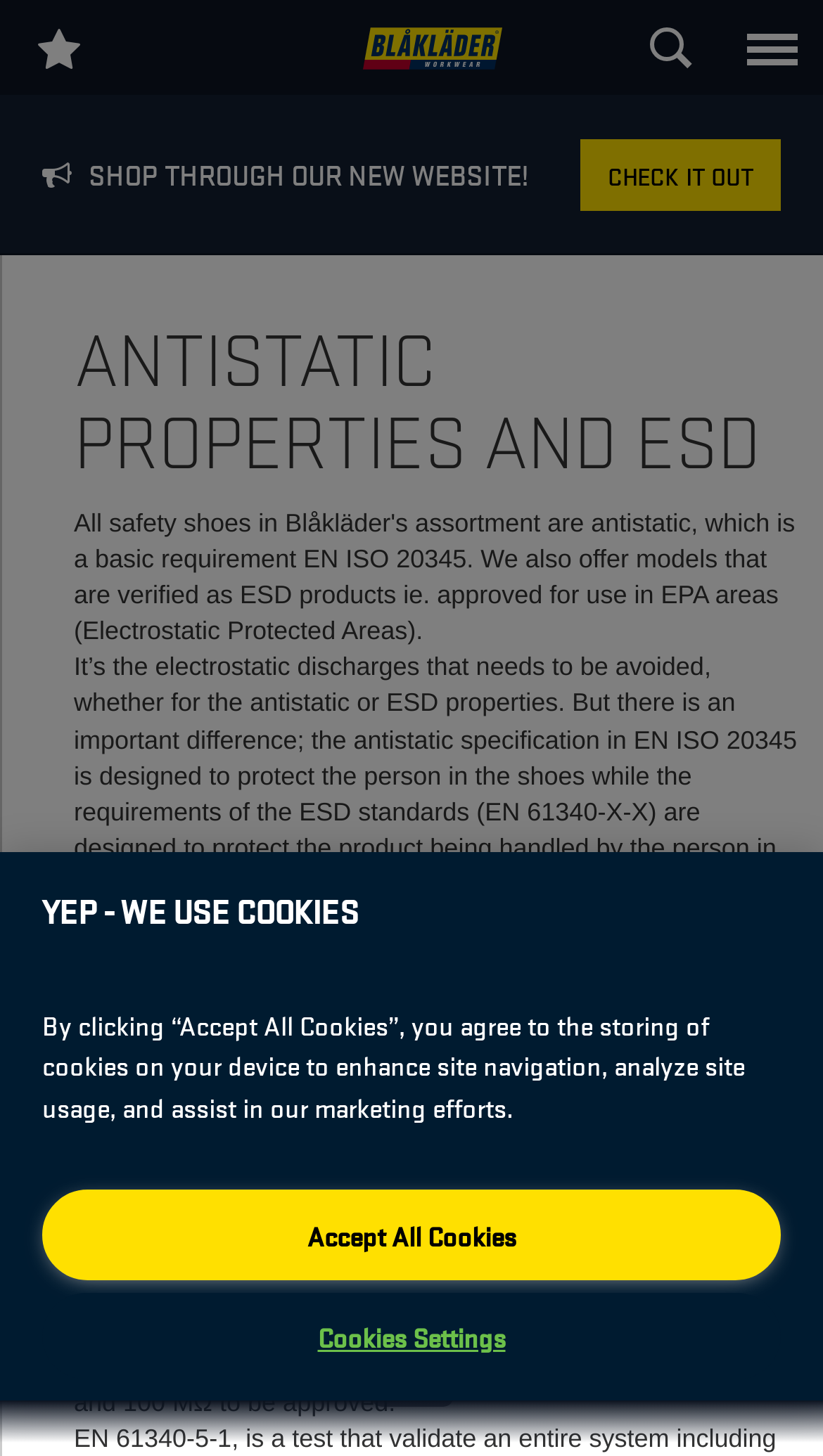Use a single word or phrase to answer the question:
What is the button at the bottom of the webpage?

BACK